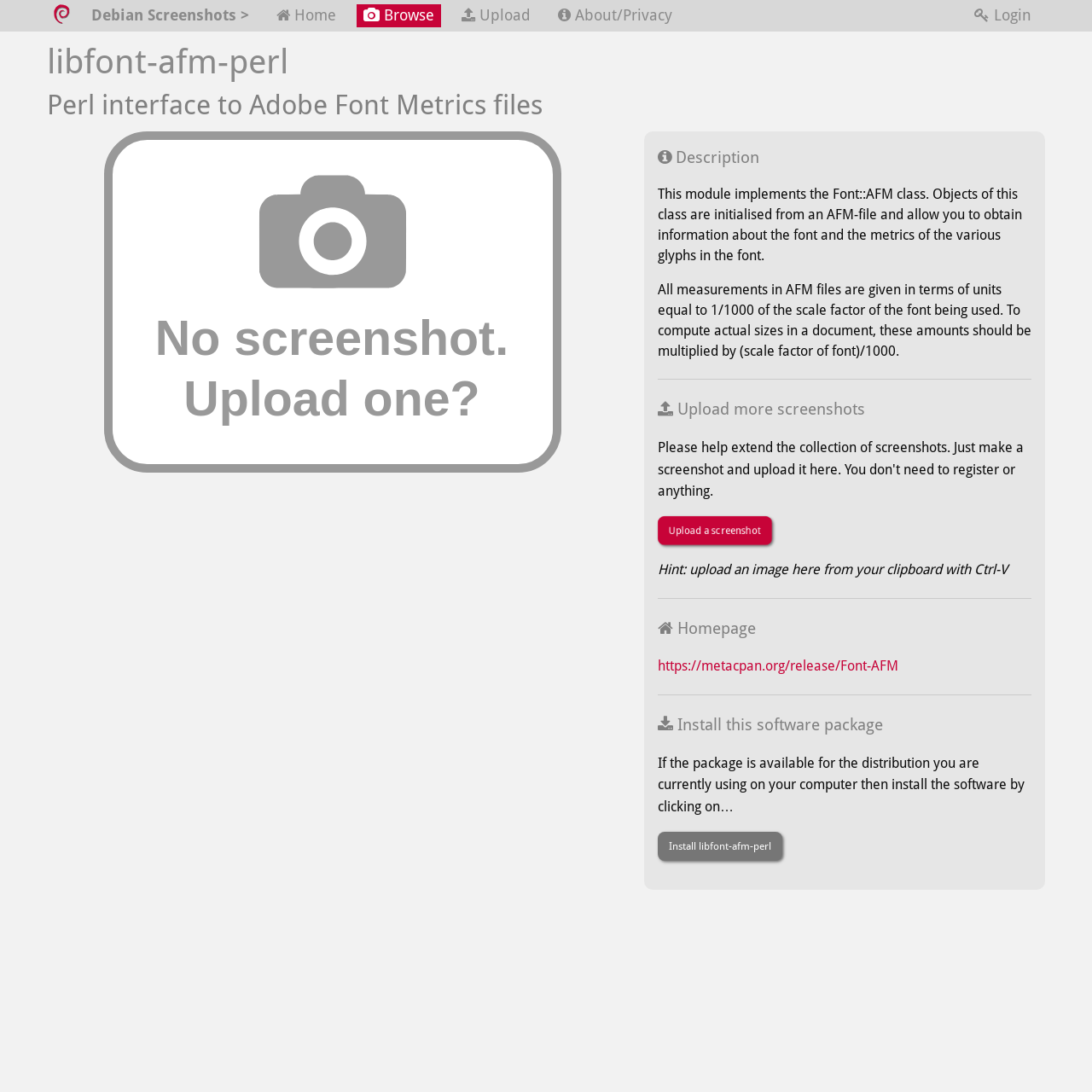What is the suggested way to upload an image? Based on the screenshot, please respond with a single word or phrase.

With Ctrl-V